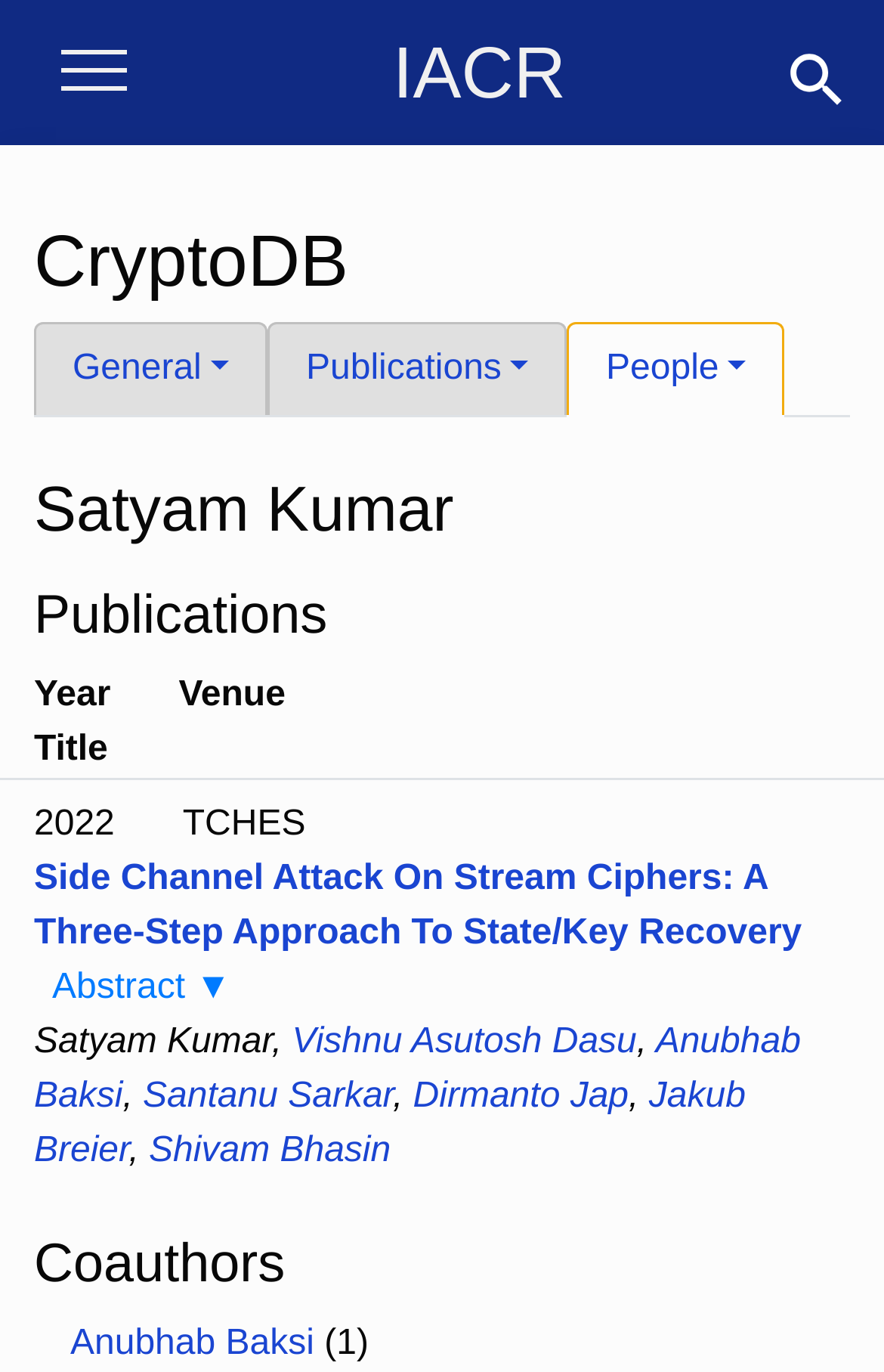Determine the bounding box coordinates of the area to click in order to meet this instruction: "Go to the Home page".

None